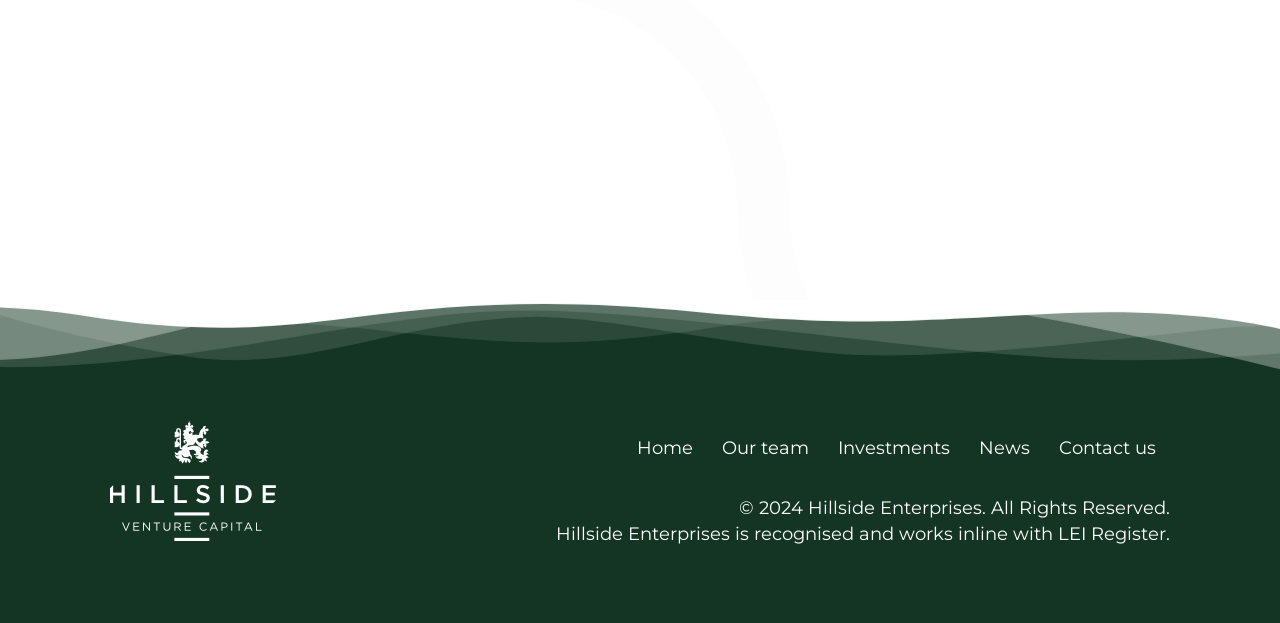Find the coordinates for the bounding box of the element with this description: "Gallery".

None